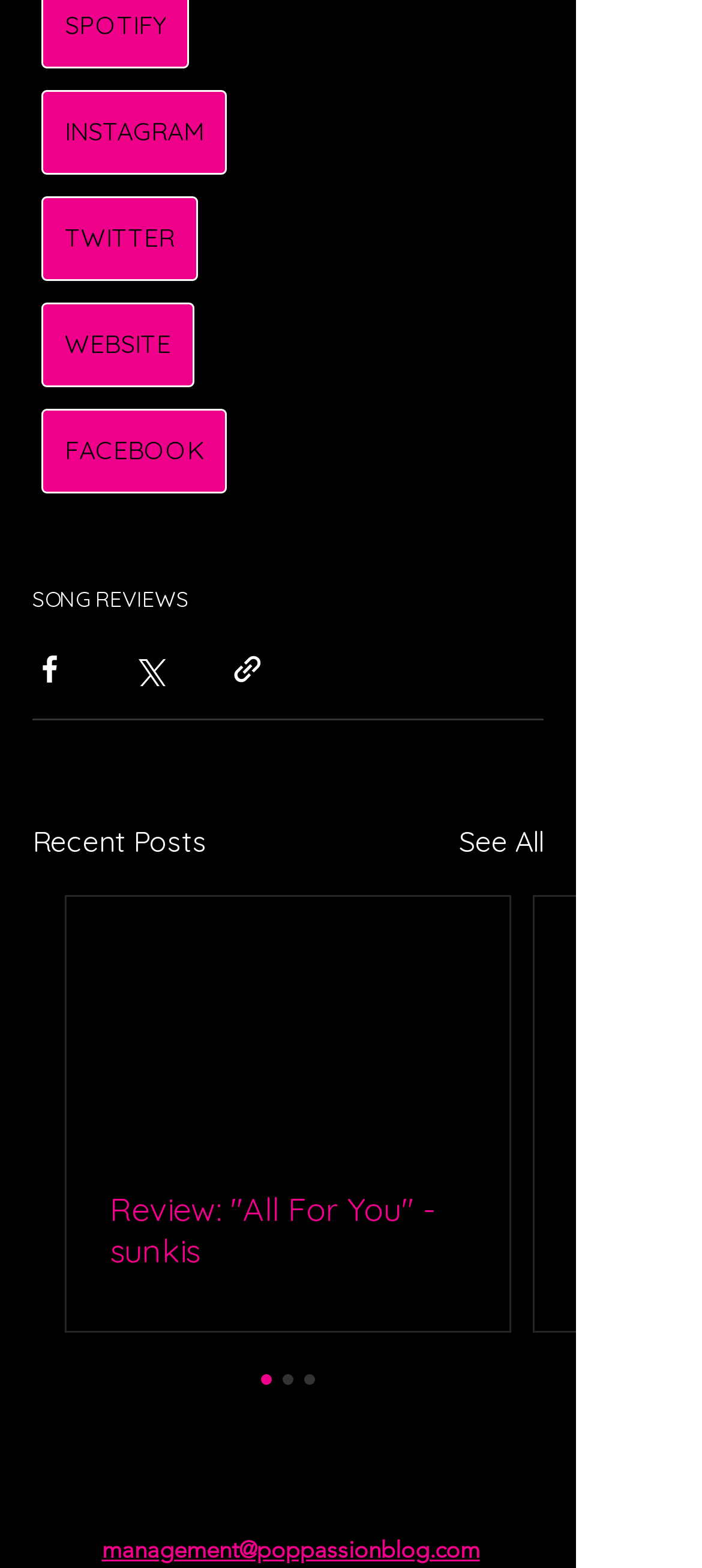How many share options are available?
Please provide a single word or phrase in response based on the screenshot.

3